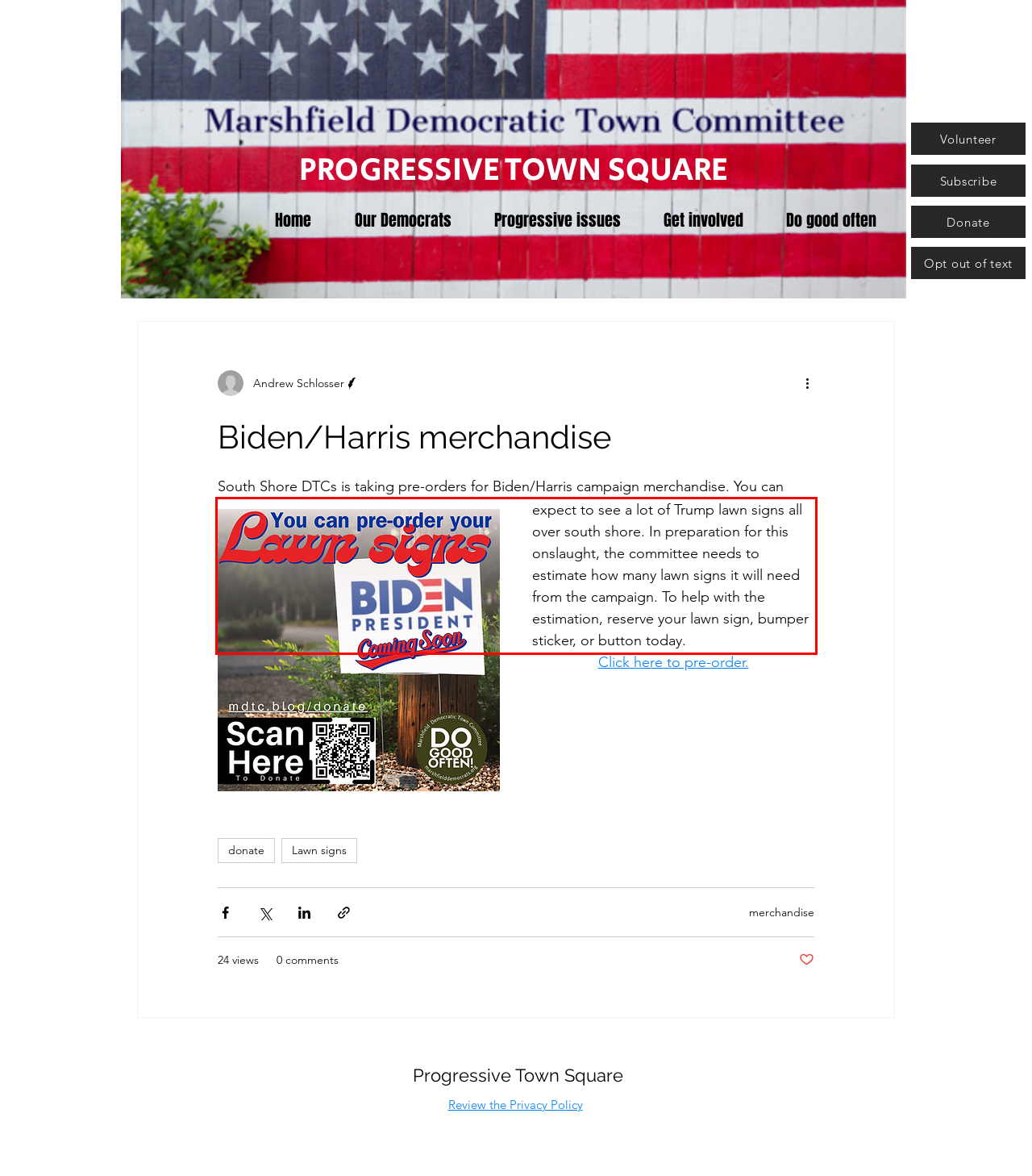Examine the webpage screenshot and use OCR to recognize and output the text within the red bounding box.

expect to see a lot of Trump lawn signs all over south shore. In preparation for this onslaught, the committee needs to estimate how many lawn signs it will need from the campaign. To help with the estimation, reserve your lawn sign, bumper sticker, or button today.